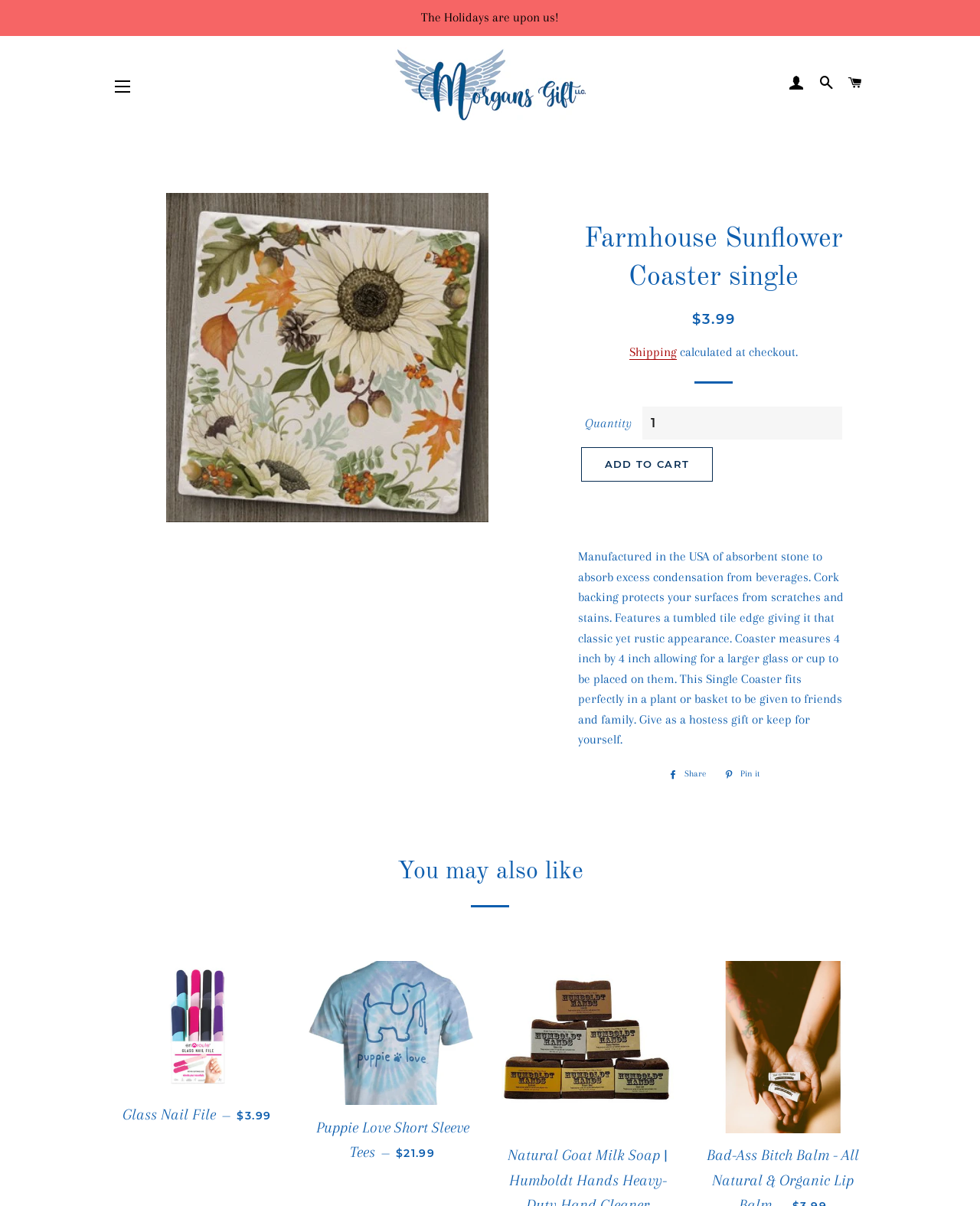Can you look at the image and give a comprehensive answer to the question:
What is the recommended way to give this coaster as a gift?

The recommended way to give this coaster as a gift can be found in the product description section, where it is stated as 'This Single Coaster fits perfectly in a plant or basket to be given to friends and family'.